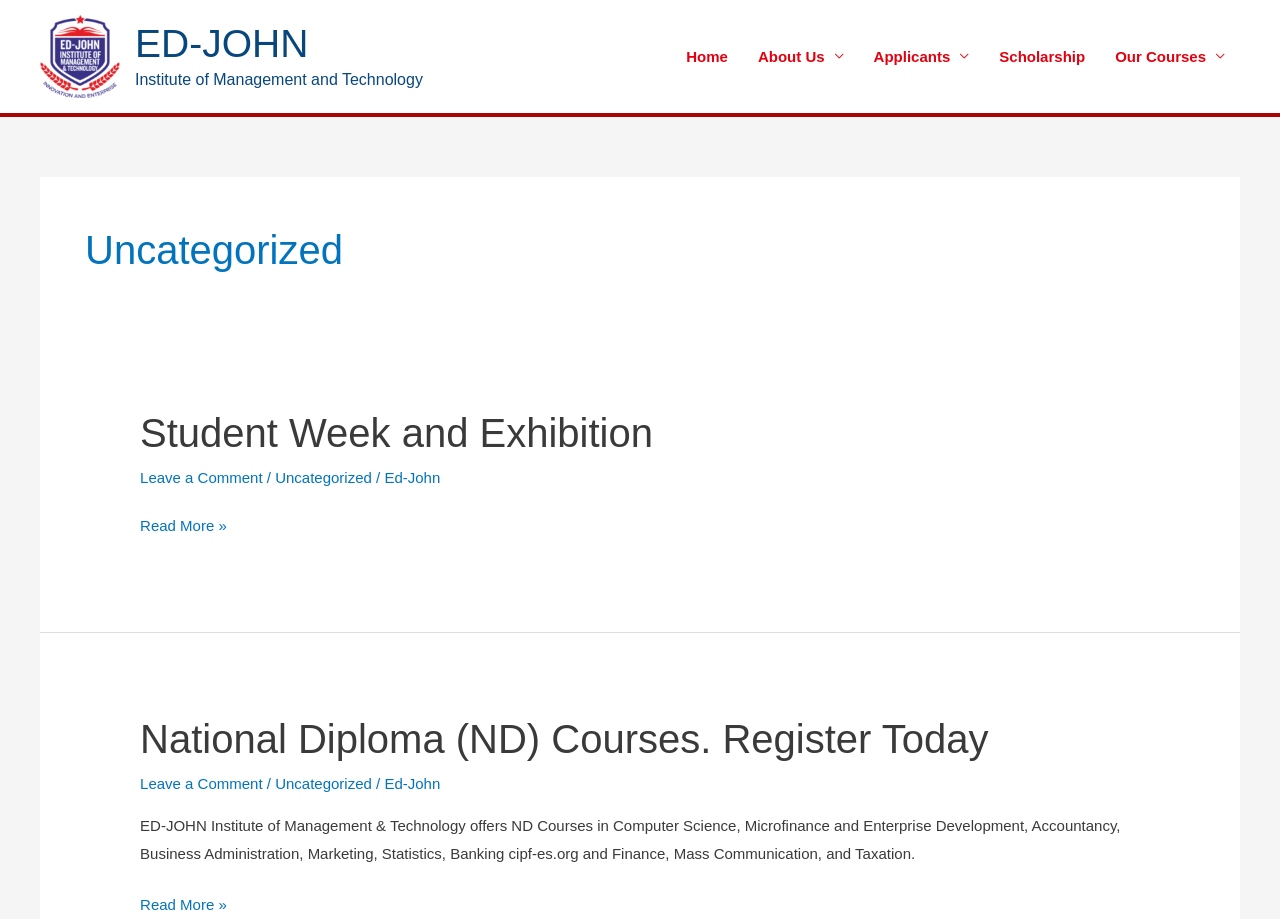Describe the webpage meticulously, covering all significant aspects.

The webpage is titled "Uncategorized – ED-JOHN" and features a prominent image of "ED-JOHN" at the top left corner. Below the image, there is a link to "ED-JOHN" and a text "Institute of Management and Technology". 

On the top right side, there is a navigation menu with five links: "Home", "About Us", "Applicants", "Scholarship", and "Our Courses". 

The main content of the webpage is divided into two sections. The first section is headed "Student Week and Exhibition" and contains a link to the same title. Below this heading, there are links to "Leave a Comment", "Uncategorized", and "Ed-John", separated by forward slashes. There is also a "Read More" link to "Student Week and Exhibition".

The second section is headed "National Diploma (ND) Courses. Register Today" and contains a link to the same title. Below this heading, there are links to "Leave a Comment", "Uncategorized", and "Ed-John", separated by forward slashes. There is also a "Read More" link to "National Diploma (ND) Courses. Register Today". 

Between these two sections, there is a paragraph of text describing the ND courses offered by ED-JOHN Institute of Management & Technology.